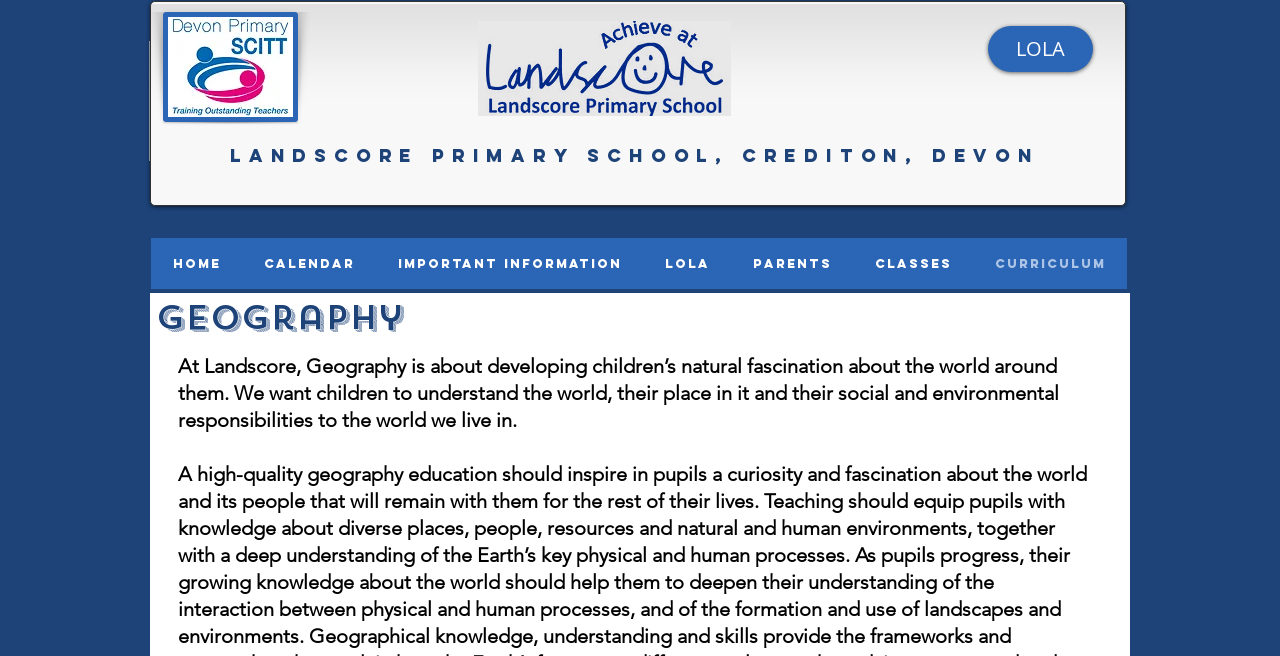Please determine the heading text of this webpage.

LANDSCORE PRIMARY SCHOOL, CREDITON, DEVON